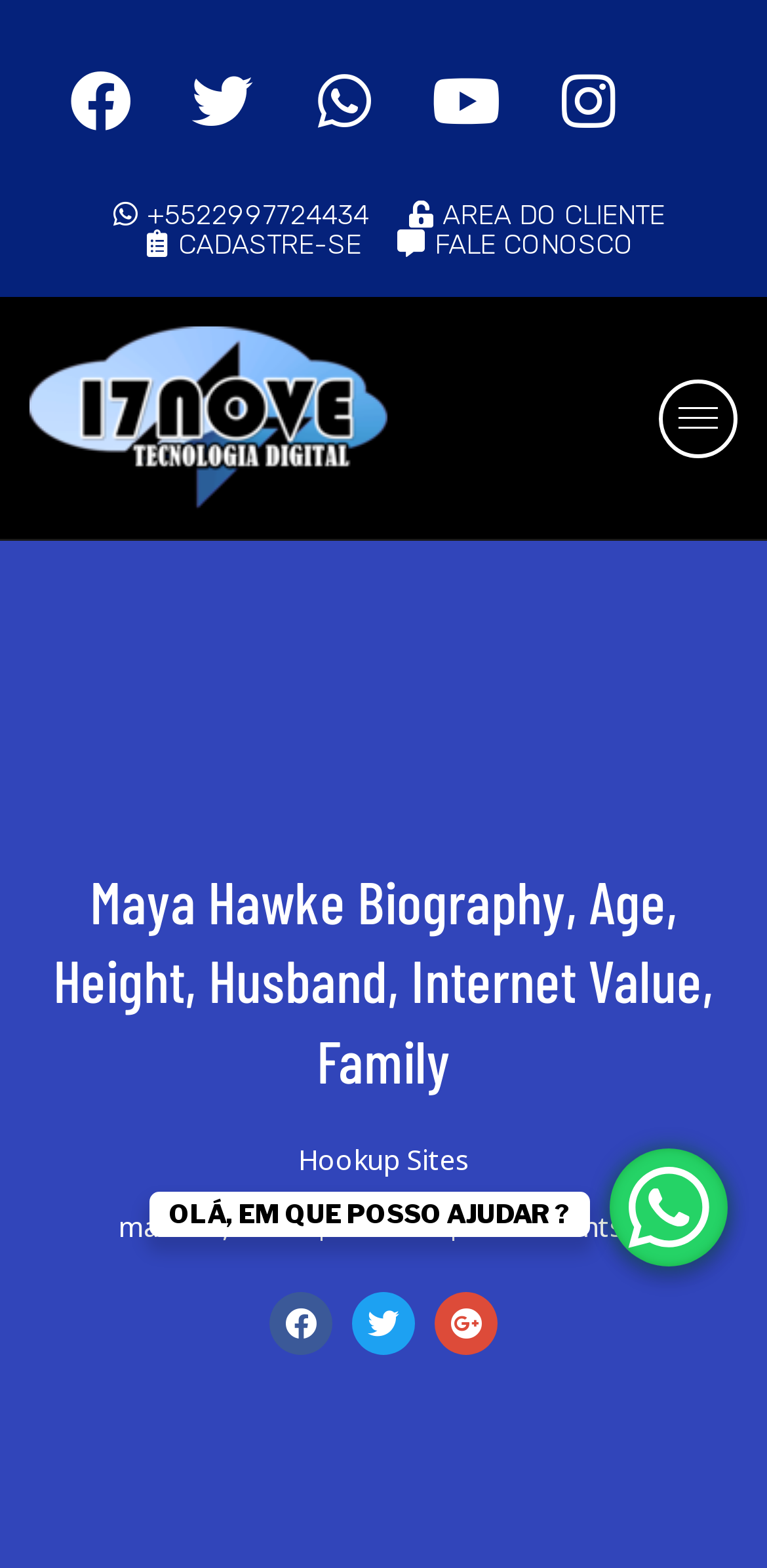Locate the bounding box coordinates of the clickable element to fulfill the following instruction: "Contact customer service". Provide the coordinates as four float numbers between 0 and 1 in the format [left, top, right, bottom].

[0.509, 0.147, 0.826, 0.166]